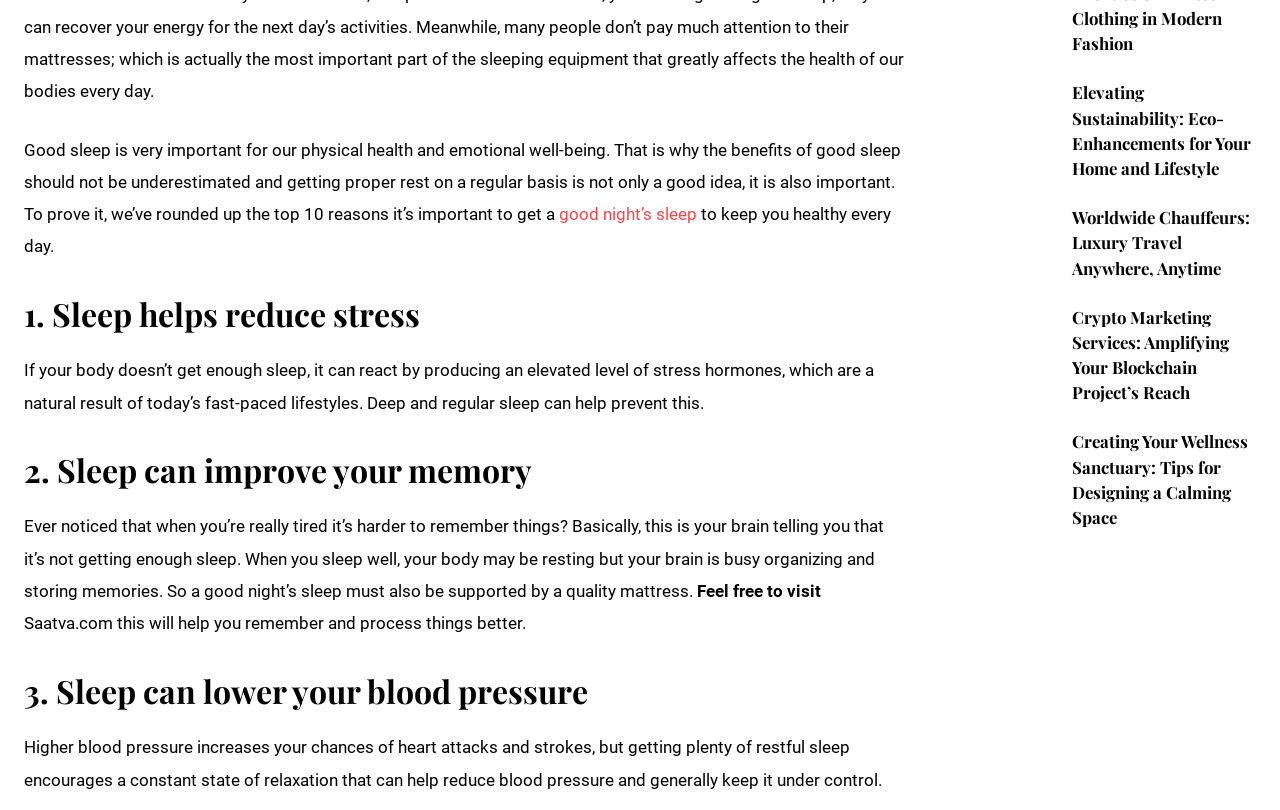Please give the bounding box coordinates of the area that should be clicked to fulfill the following instruction: "explore elevating sustainability for your home and lifestyle". The coordinates should be in the format of four float numbers from 0 to 1, i.e., [left, top, right, bottom].

[0.756, 0.13, 0.823, 0.211]